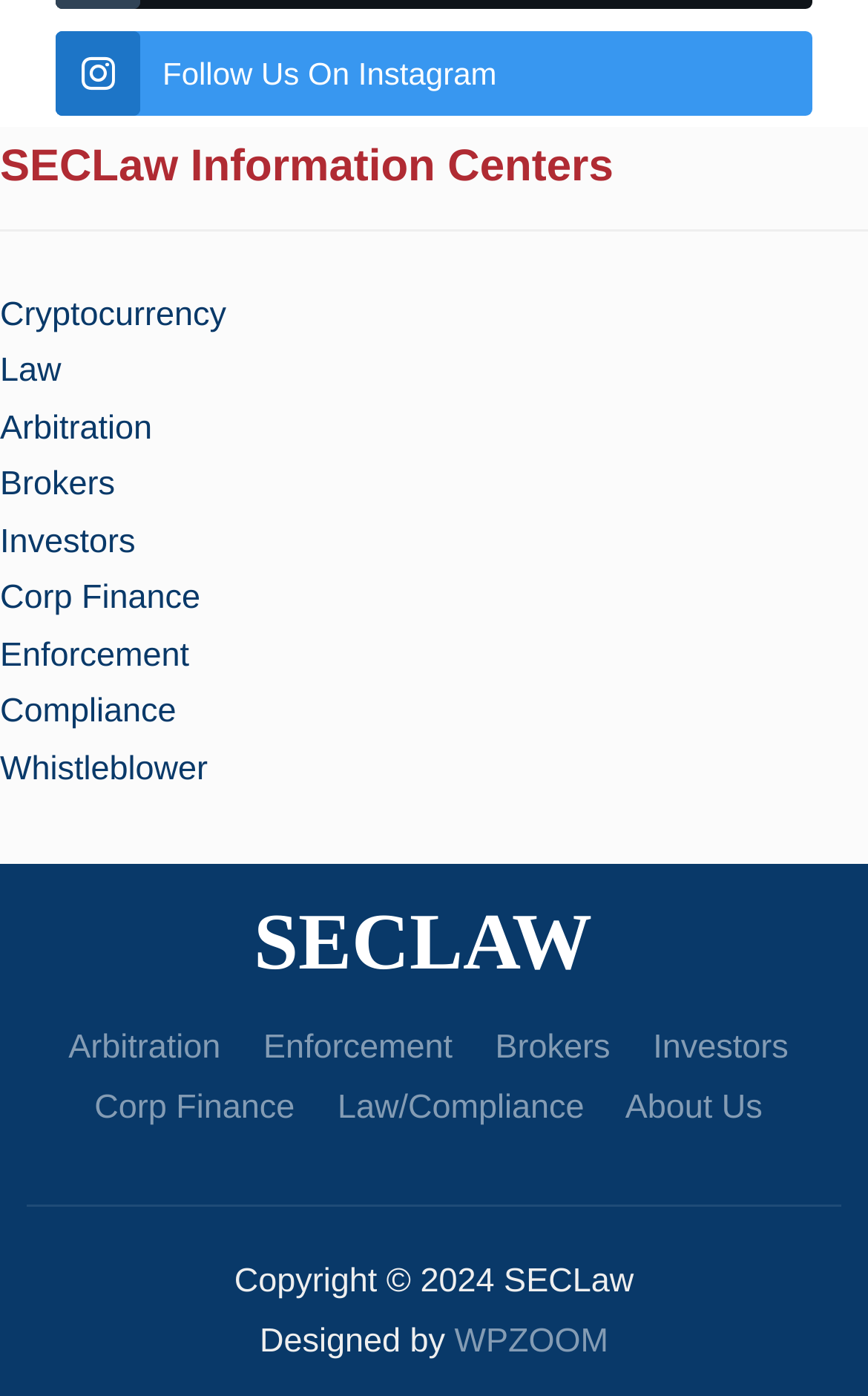How many categories are listed under SECLaw Information Centers?
Provide a detailed and extensive answer to the question.

The categories listed under SECLaw Information Centers are Cryptocurrency, Law, Arbitration, Brokers, Investors, Corp Finance, Enforcement, Compliance, and Whistleblower. These categories are listed as links below the heading 'SECLaw Information Centers'.